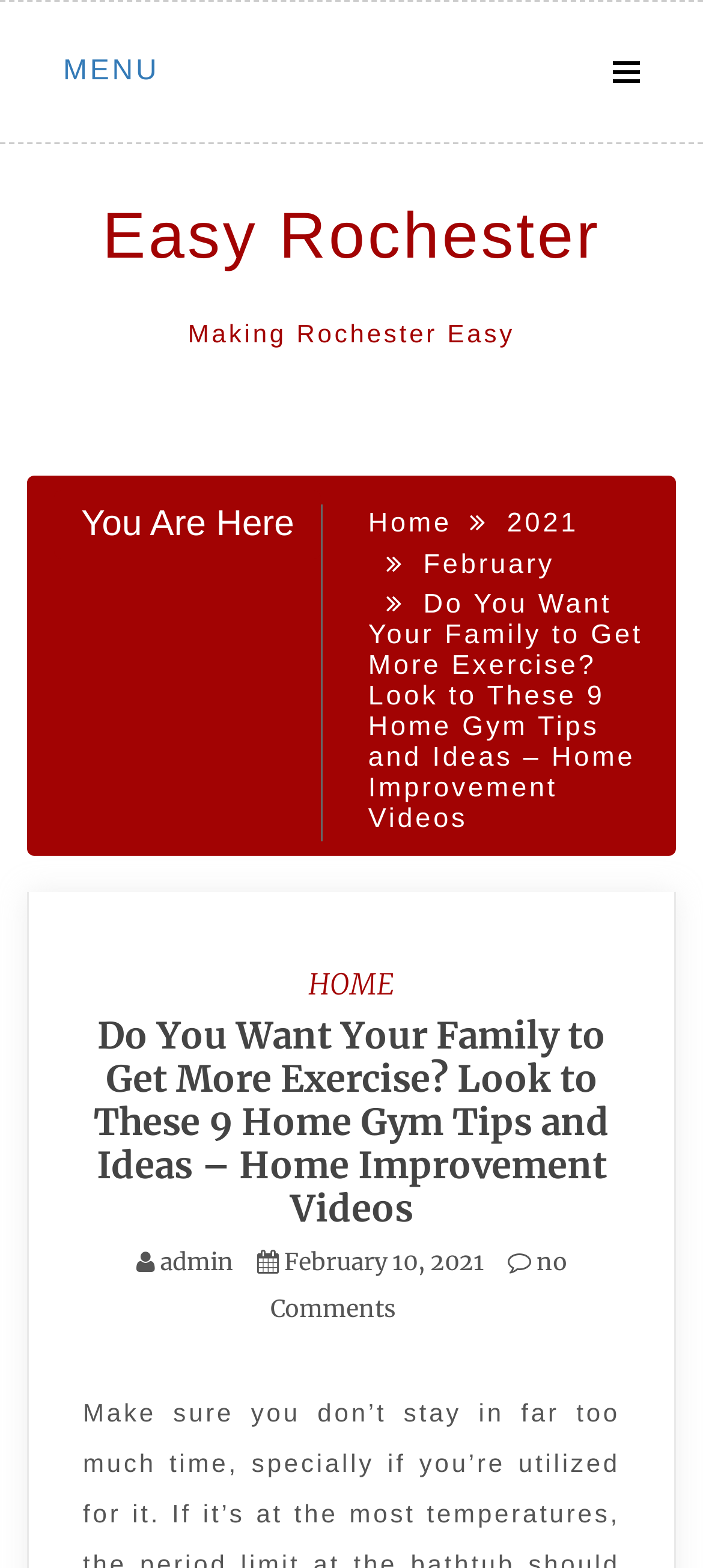Provide a thorough summary of the webpage.

The webpage appears to be an article about home gym tips and ideas, specifically focusing on exercising with family. At the top left corner, there is a link labeled "MENU". Next to it, on the top center, is a link to "Easy Rochester" with a static text "Making Rochester Easy" below it. 

Below these elements, there is a heading "You Are Here" followed by a navigation section labeled "Breadcrumbs" that contains links to "Home", "2021", and "February". 

On the top right corner, there is a static text that summarizes the article's title, "Do You Want Your Family to Get More Exercise? Look to These 9 Home Gym Tips and Ideas – Home Improvement Videos". 

Further down, there is a heading with the same title as the article, and below it, there is a link with the same title. 

On the bottom left corner, there are links to "HOME" and "admin", while on the bottom right corner, there are links to the date "February 10, 2021" and a comment section labeled "no Comments".